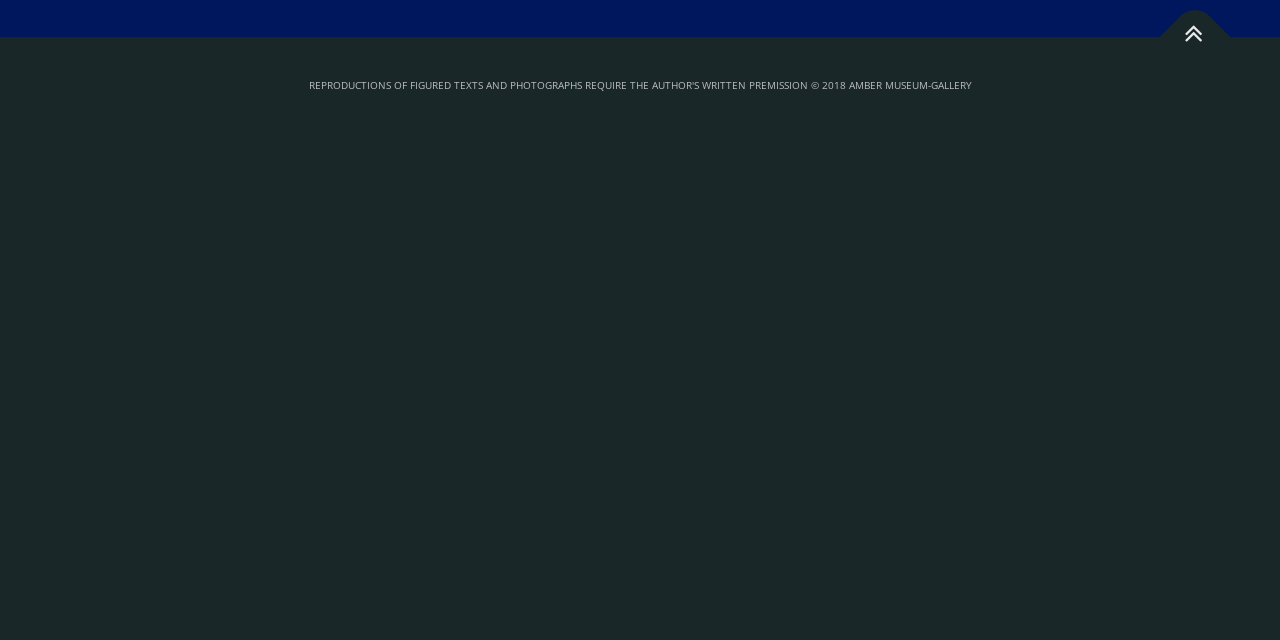Locate the bounding box of the UI element based on this description: "title="Back To Top"". Provide four float numbers between 0 and 1 as [left, top, right, bottom].

[0.906, 0.003, 0.961, 0.113]